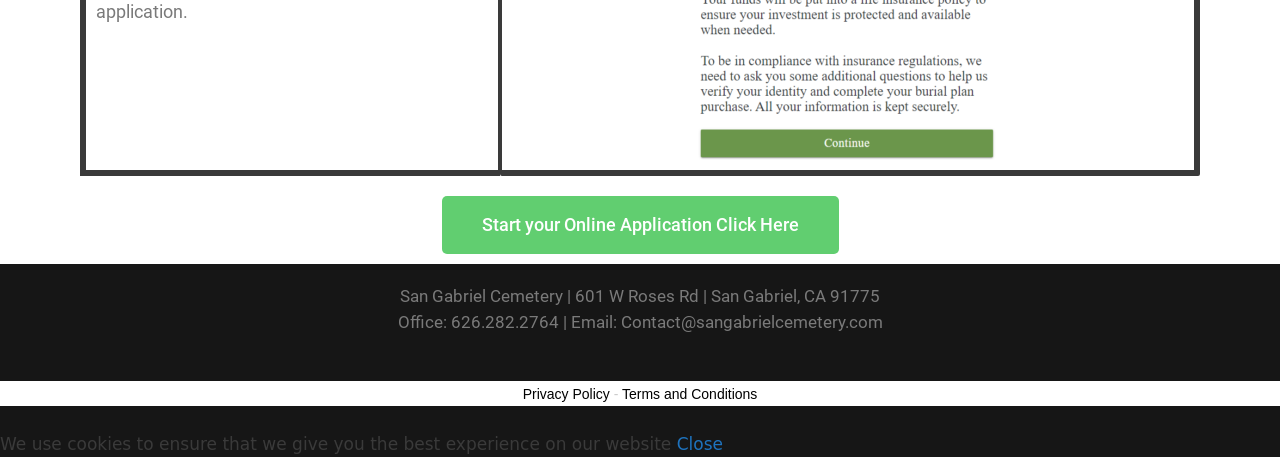Respond to the following question using a concise word or phrase: 
How many links are there in the footer section?

3